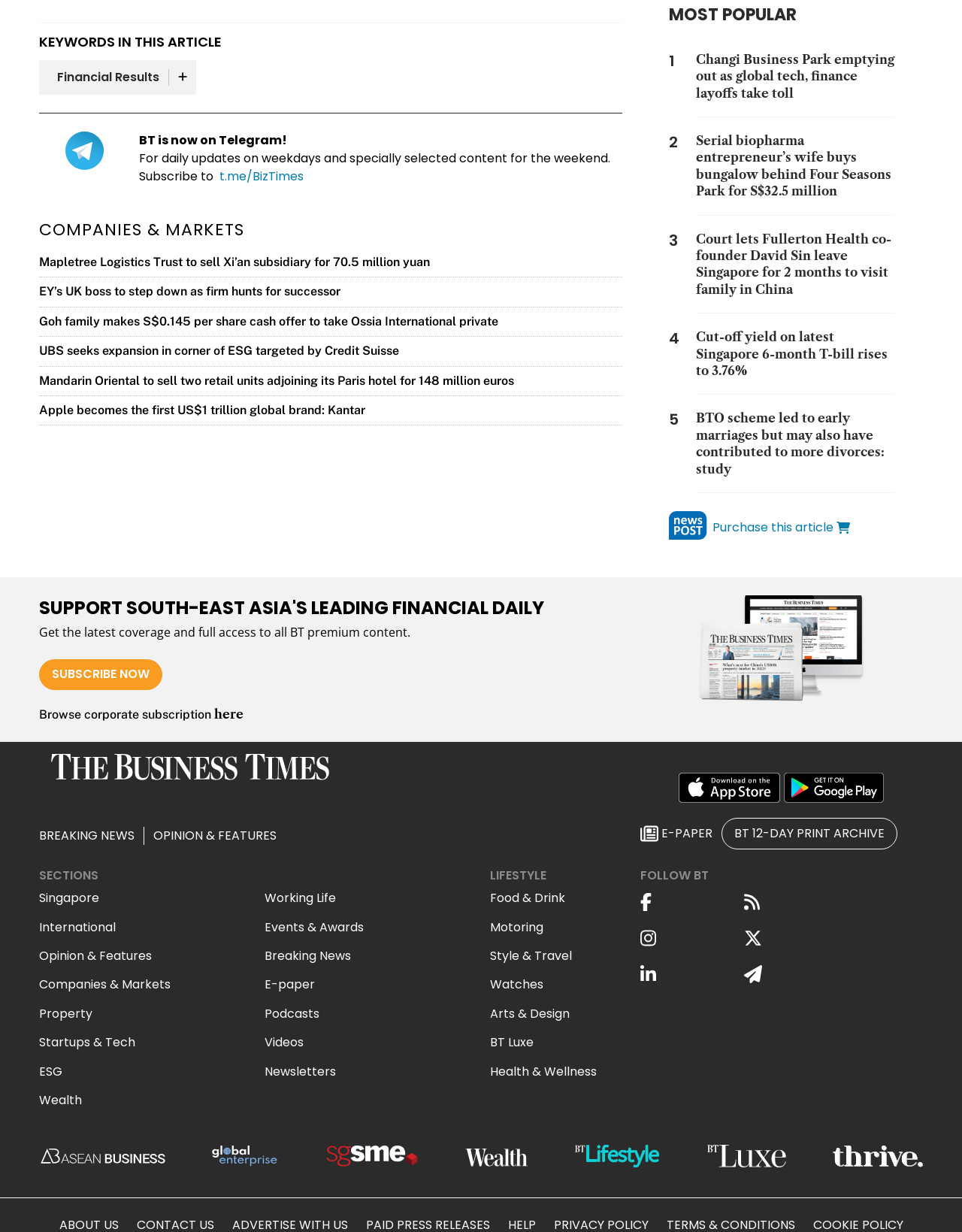Provide the bounding box coordinates for the UI element that is described as: "BT 12-DAY PRINT ARCHIVE".

[0.763, 0.669, 0.92, 0.684]